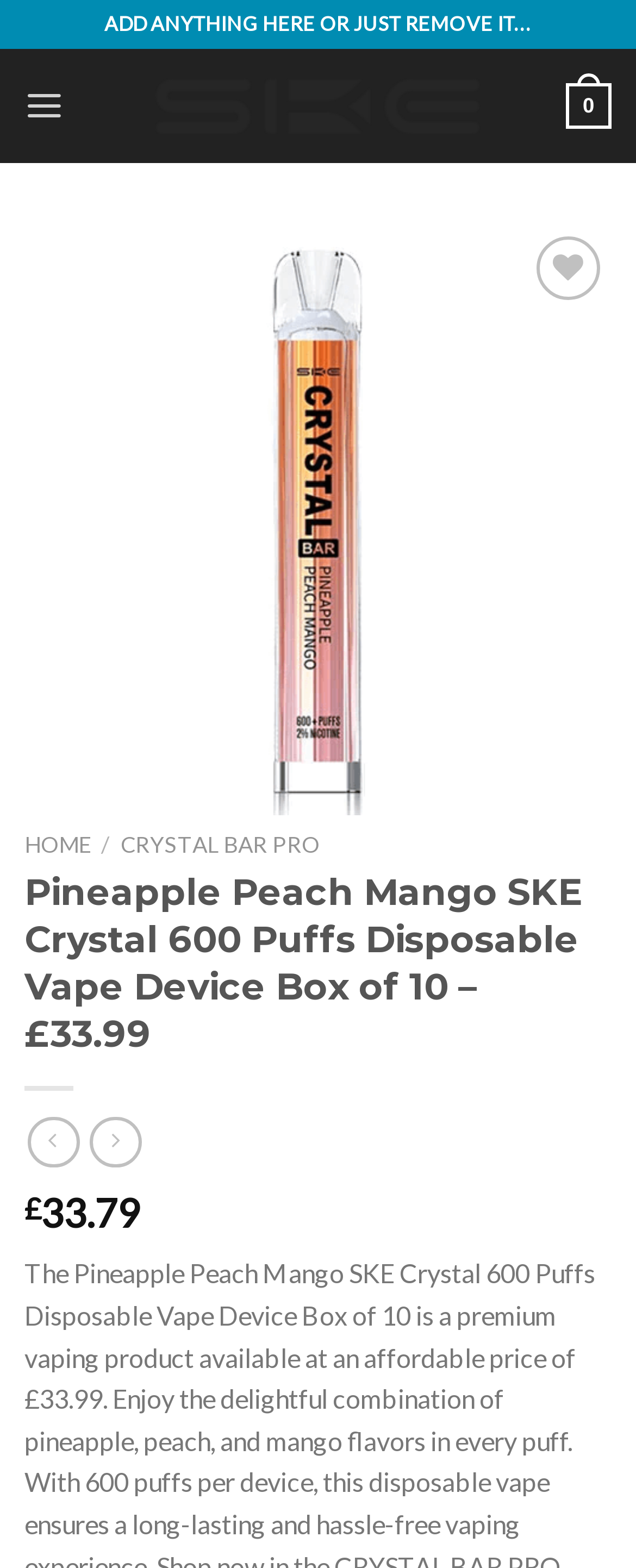Determine the bounding box coordinates for the clickable element to execute this instruction: "Click on the 'CRYSTAL BAR PRO' link". Provide the coordinates as four float numbers between 0 and 1, i.e., [left, top, right, bottom].

[0.19, 0.53, 0.503, 0.547]